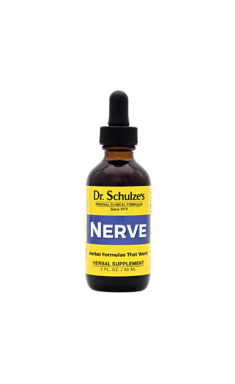What type of formula is Dr. Schulze's Nerve Formula?
Using the image, elaborate on the answer with as much detail as possible.

The label on the bottle describes Dr. Schulze's Nerve Formula as an 'Herbal Formula That Works', indicating that it is a natural supplement made from plant-based ingredients, catering to consumers seeking alternative health options.